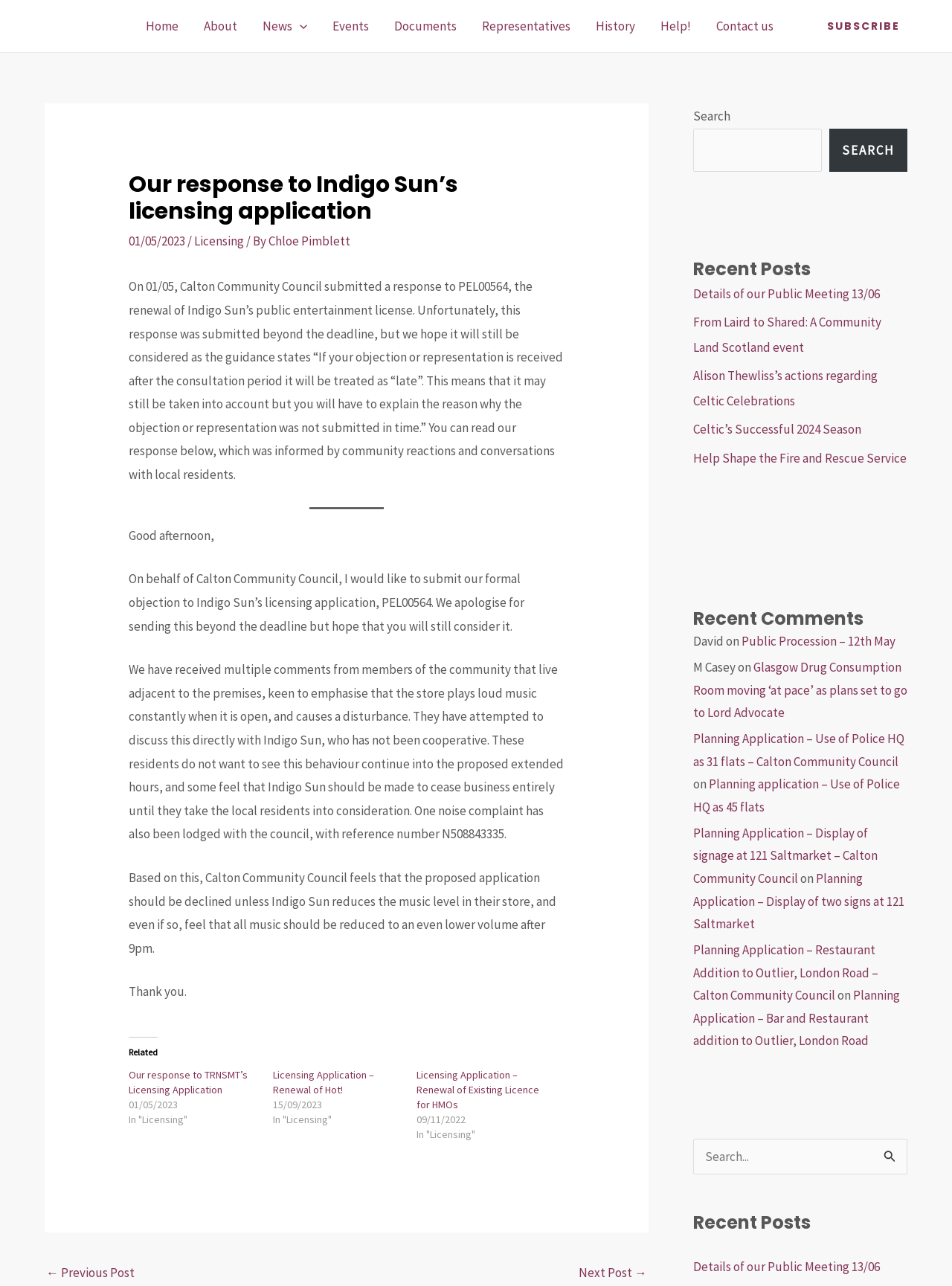Based on the image, provide a detailed and complete answer to the question: 
What is the issue with Indigo Sun’s store?

The issue with Indigo Sun’s store is mentioned in the article, which states that the store plays loud music constantly when it is open, and causes a disturbance to the local residents.